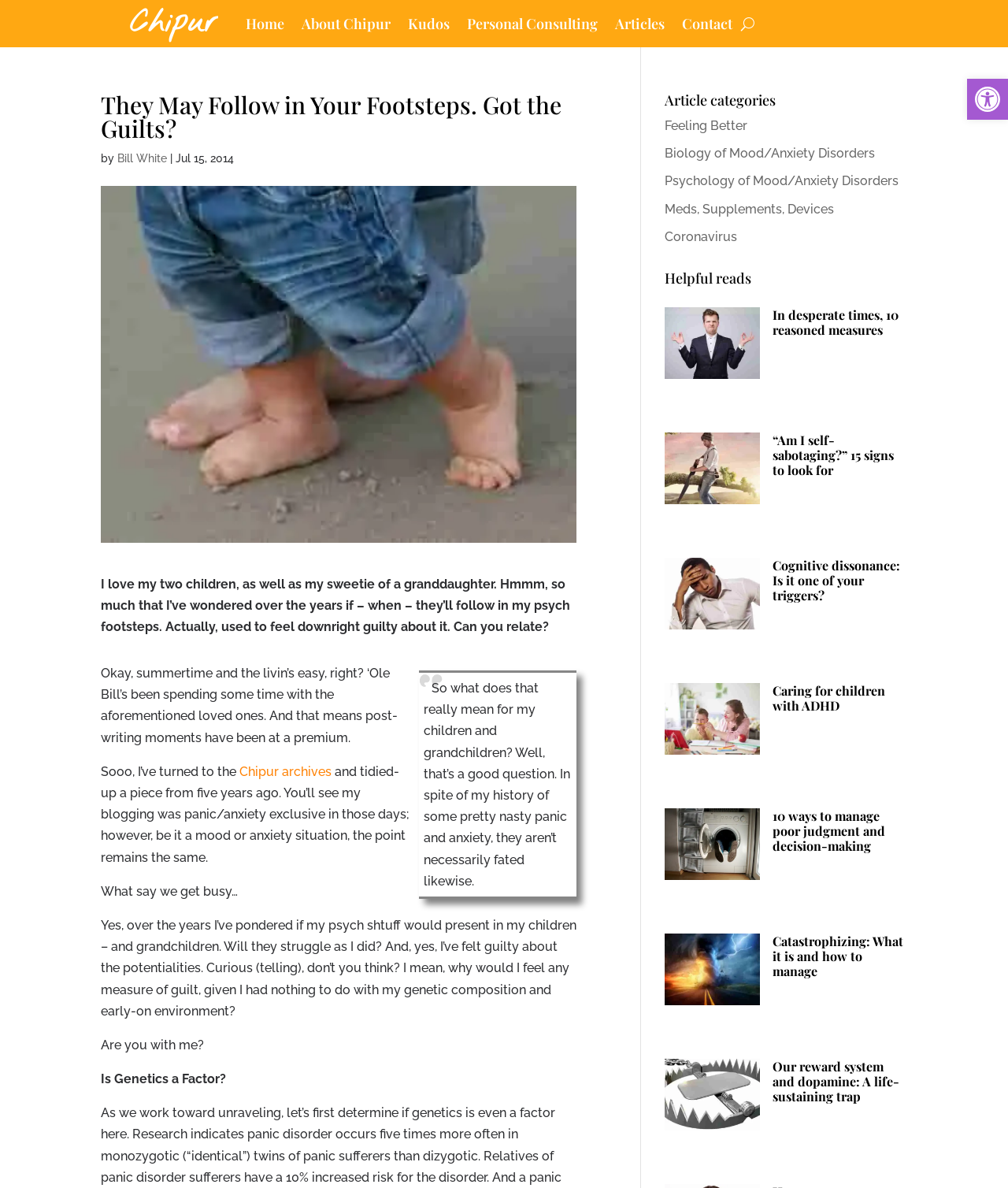What categories of articles are available on the website?
Please provide a comprehensive answer based on the information in the image.

The website has various categories of articles, including 'Feeling Better', 'Biology of Mood/Anxiety Disorders', 'Psychology of Mood/Anxiety Disorders', 'Meds, Supplements, Devices', and 'Coronavirus', which are listed under the heading 'Article categories'.